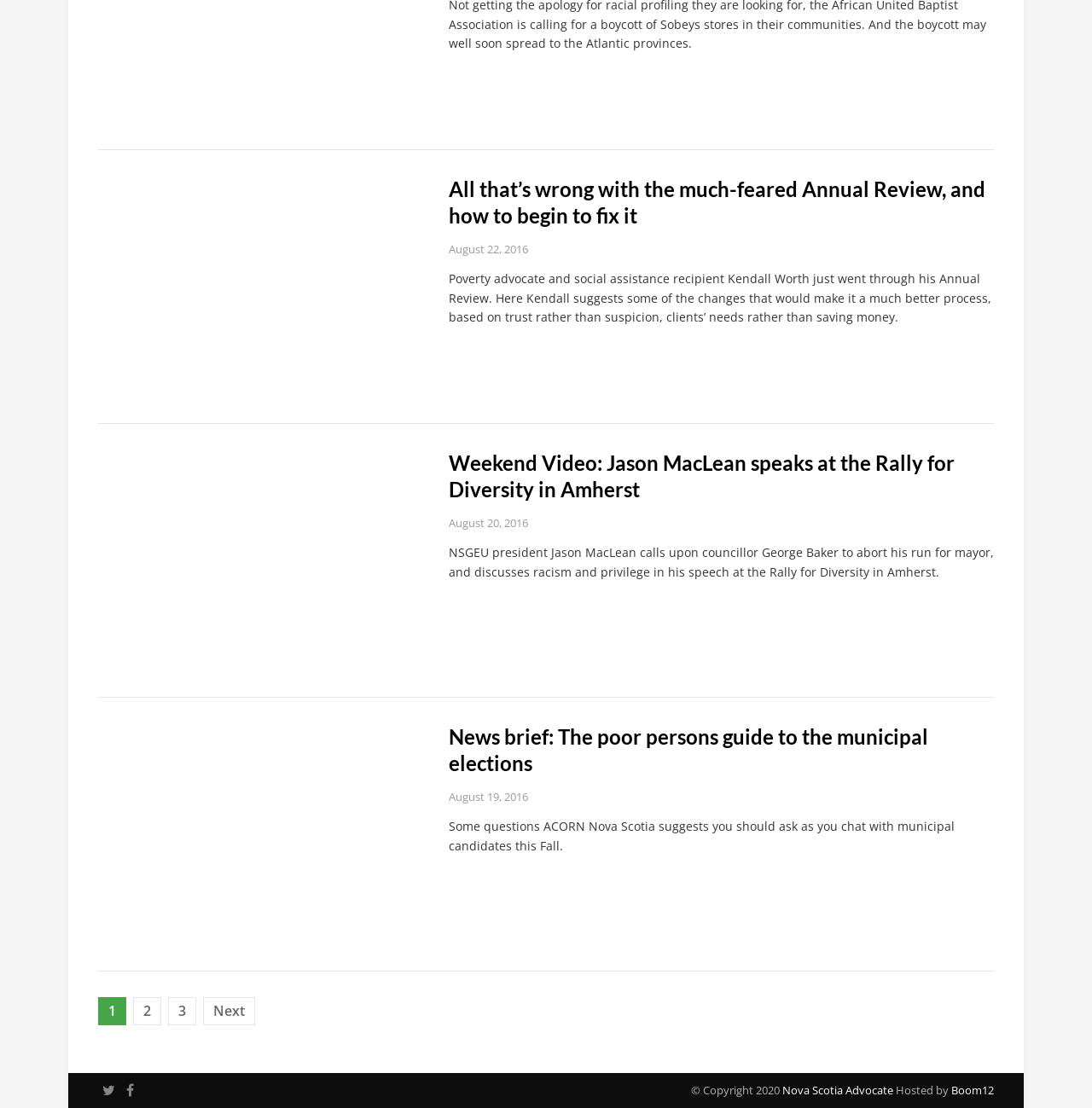Identify the bounding box coordinates of the clickable region necessary to fulfill the following instruction: "View the image of Jason MacLean". The bounding box coordinates should be four float numbers between 0 and 1, i.e., [left, top, right, bottom].

[0.09, 0.406, 0.375, 0.606]